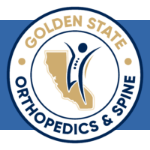Answer the question below with a single word or a brief phrase: 
What are the dominant colors of the logo?

Blue and gold